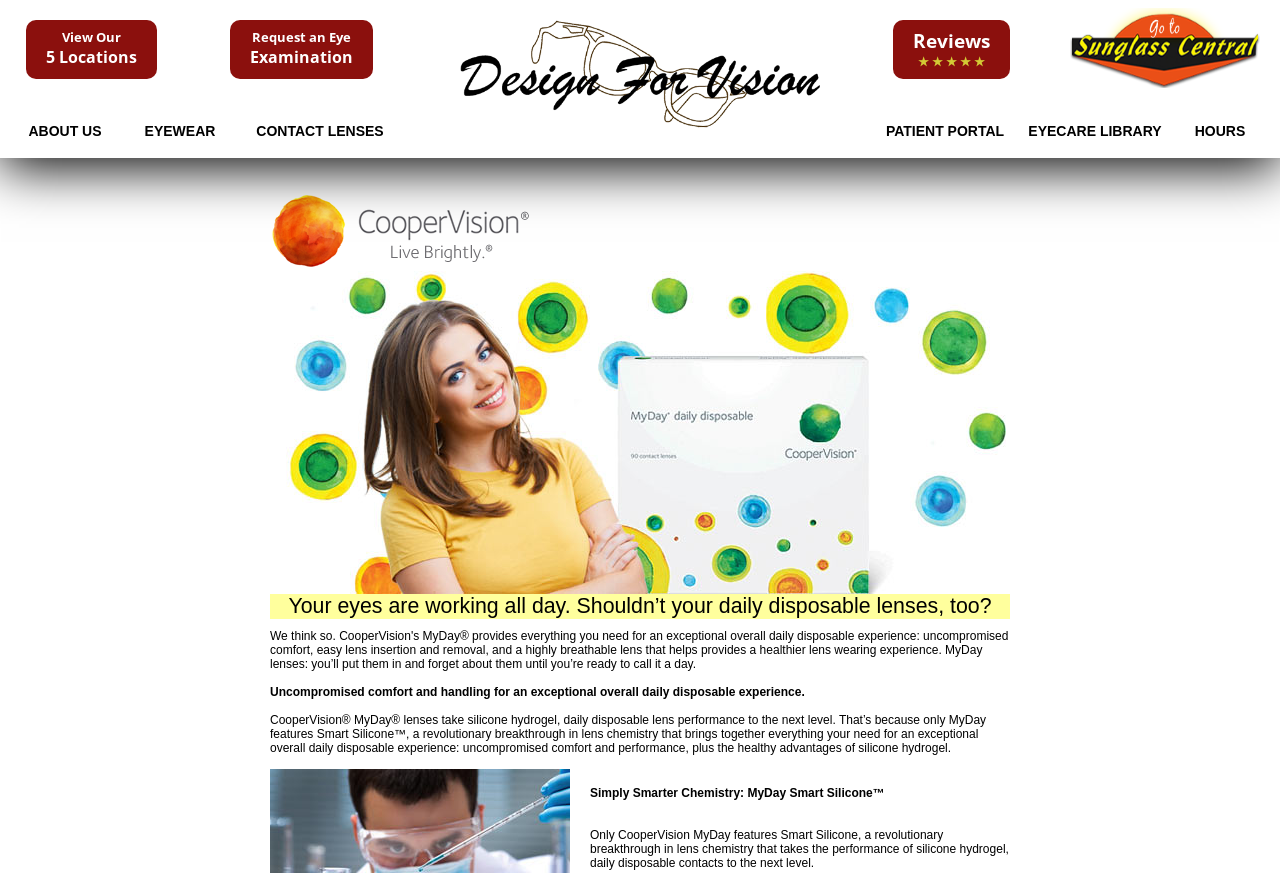Pinpoint the bounding box coordinates of the element that must be clicked to accomplish the following instruction: "Access patient portal". The coordinates should be in the format of four float numbers between 0 and 1, i.e., [left, top, right, bottom].

[0.68, 0.12, 0.797, 0.181]